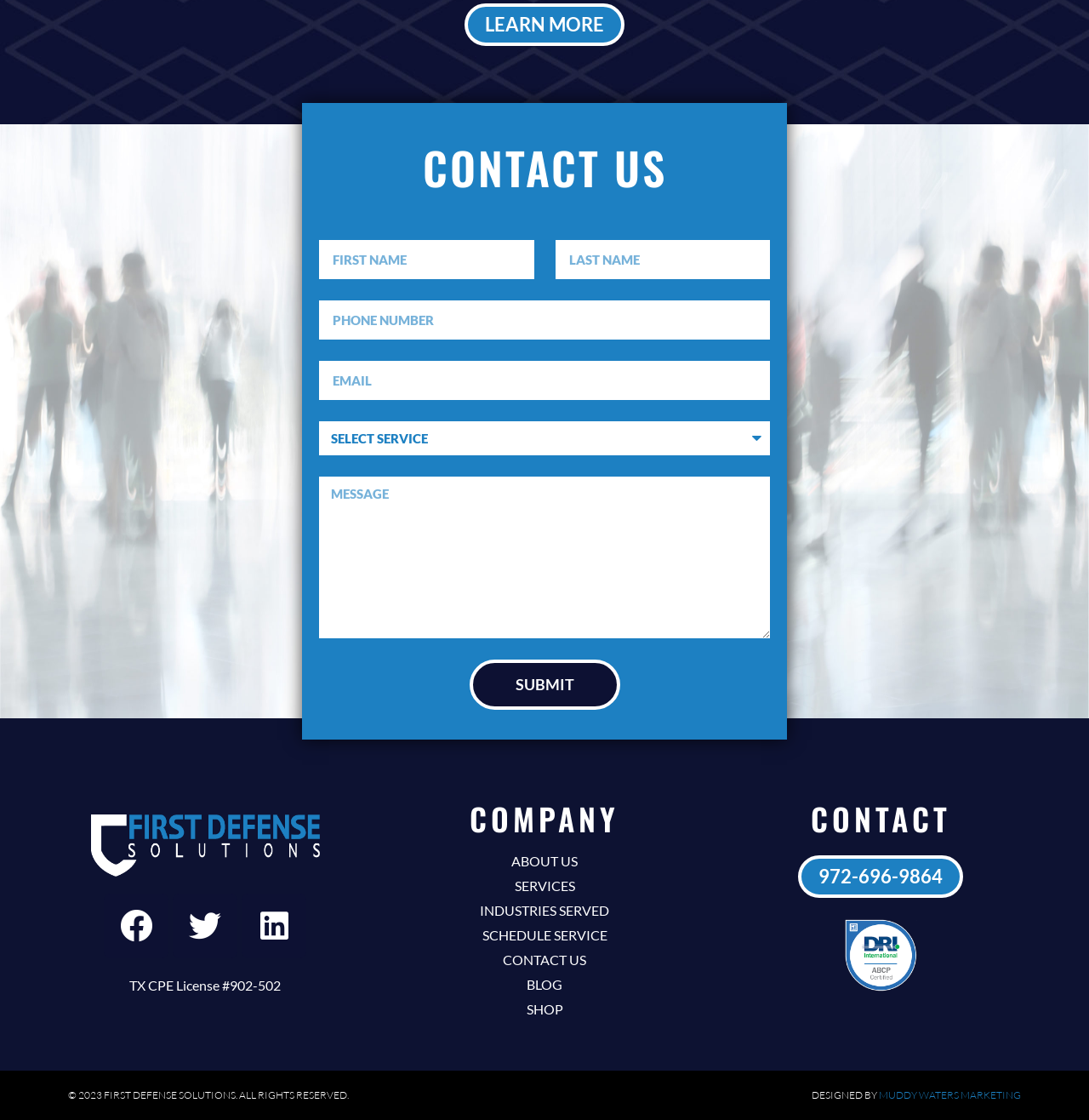Identify the bounding box coordinates of the element to click to follow this instruction: 'select a service'. Ensure the coordinates are four float values between 0 and 1, provided as [left, top, right, bottom].

[0.293, 0.376, 0.707, 0.406]